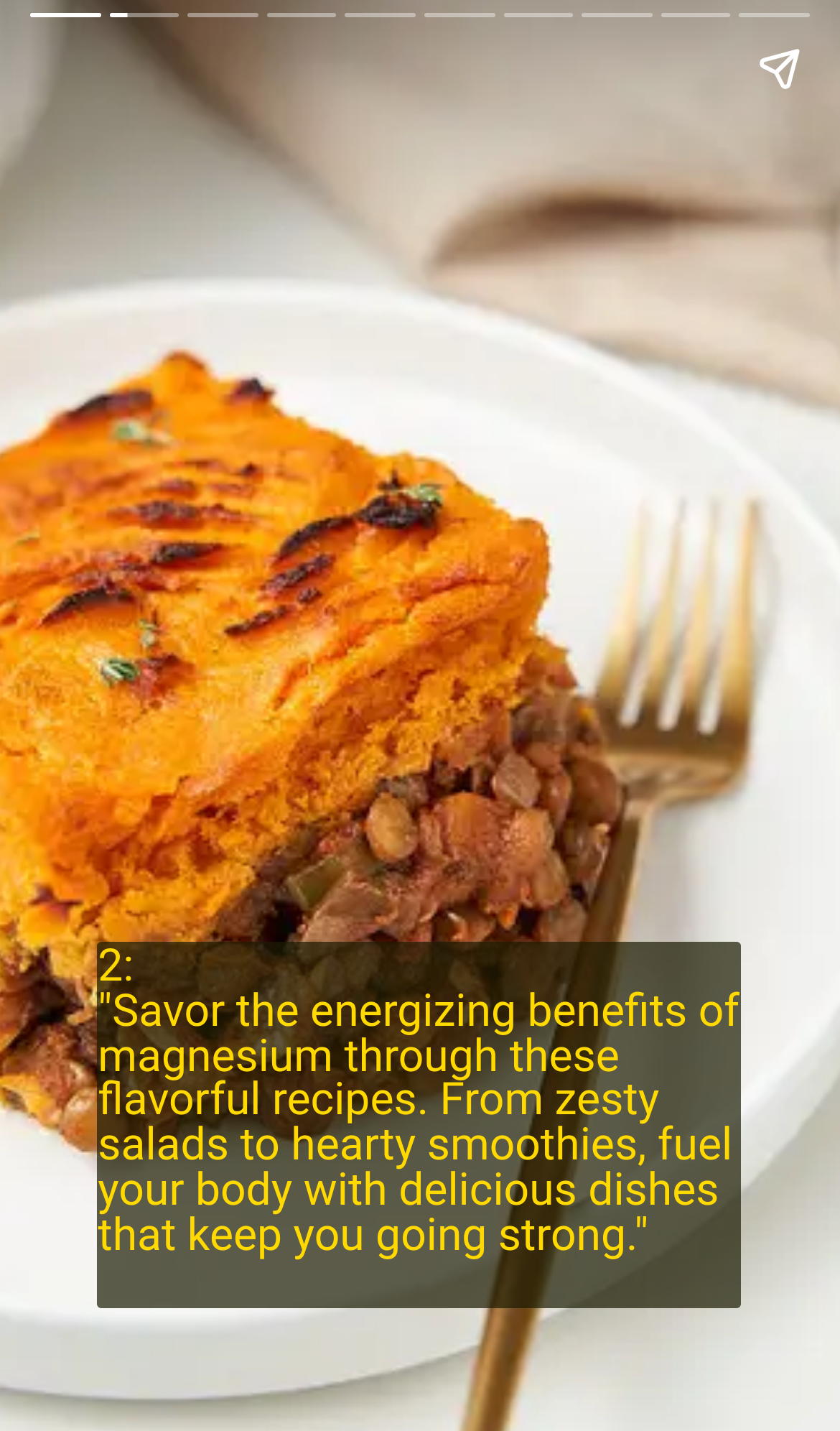What is the main topic of the recipes?
Please analyze the image and answer the question with as much detail as possible.

The main topic of the recipes can be inferred from the heading 'Savor the energizing benefits of magnesium through these flavorful recipes.' which suggests that the recipes are focused on magnesium-rich dishes.